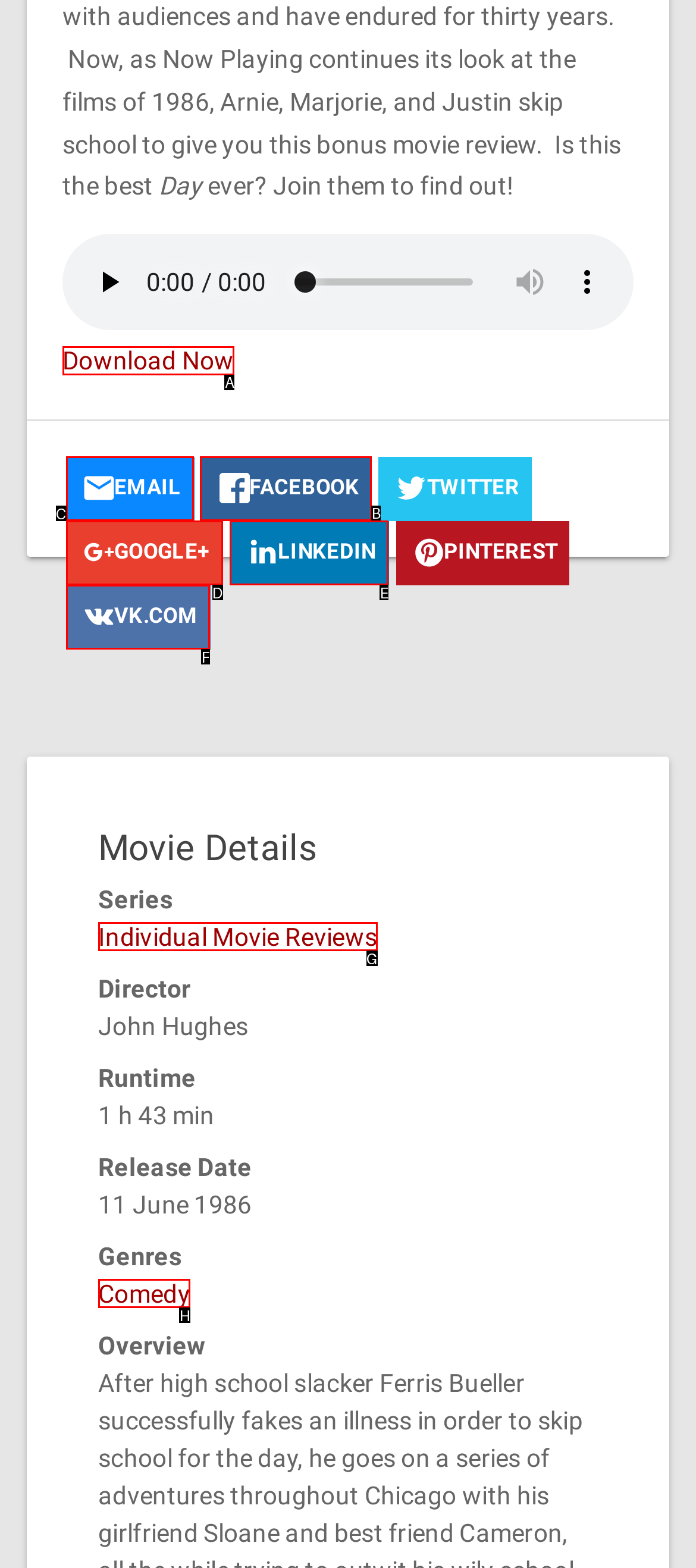Determine the letter of the UI element I should click on to complete the task: visit facebook page from the provided choices in the screenshot.

B